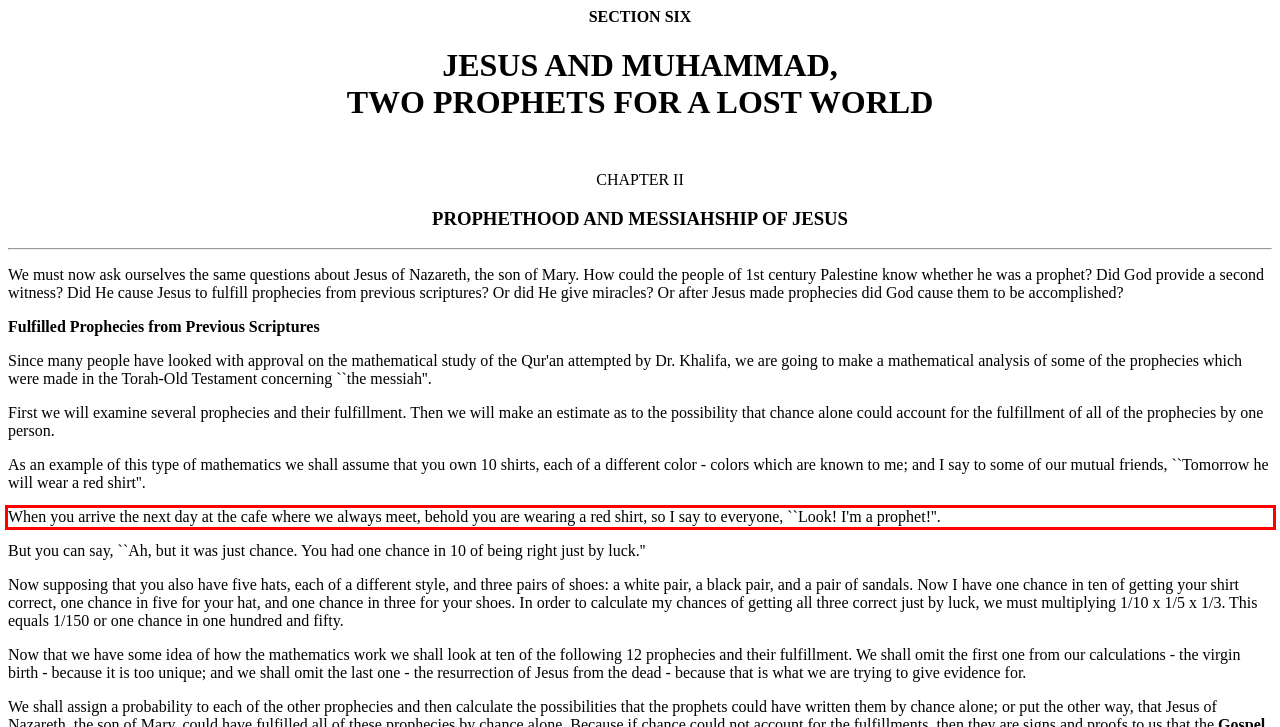Examine the webpage screenshot, find the red bounding box, and extract the text content within this marked area.

When you arrive the next day at the cafe where we always meet, behold you are wearing a red shirt, so I say to everyone, ``Look! I'm a prophet!''.